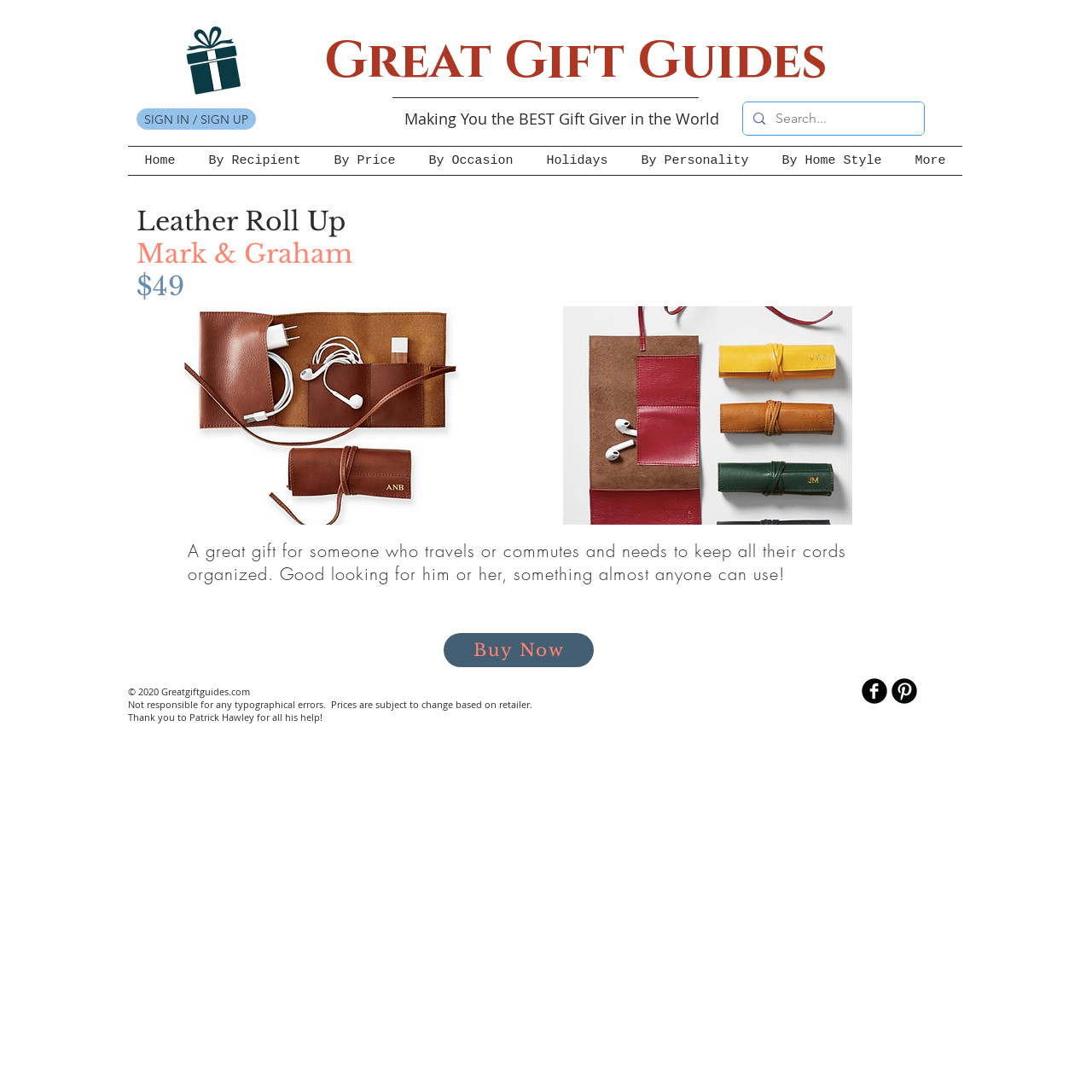Determine the bounding box coordinates of the clickable region to follow the instruction: "View the Facebook page".

[0.789, 0.621, 0.812, 0.645]